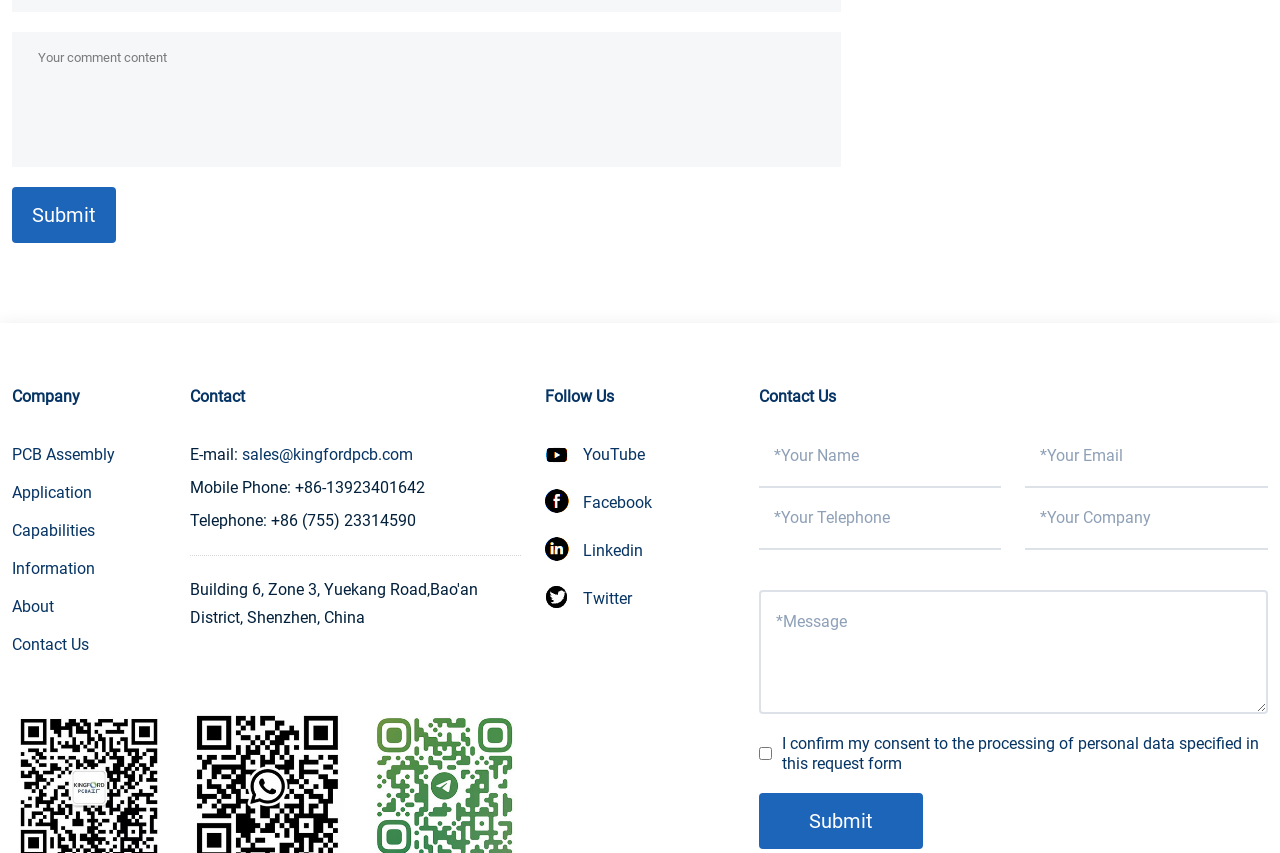Pinpoint the bounding box coordinates of the element that must be clicked to accomplish the following instruction: "Enter your comment content". The coordinates should be in the format of four float numbers between 0 and 1, i.e., [left, top, right, bottom].

[0.009, 0.038, 0.657, 0.196]